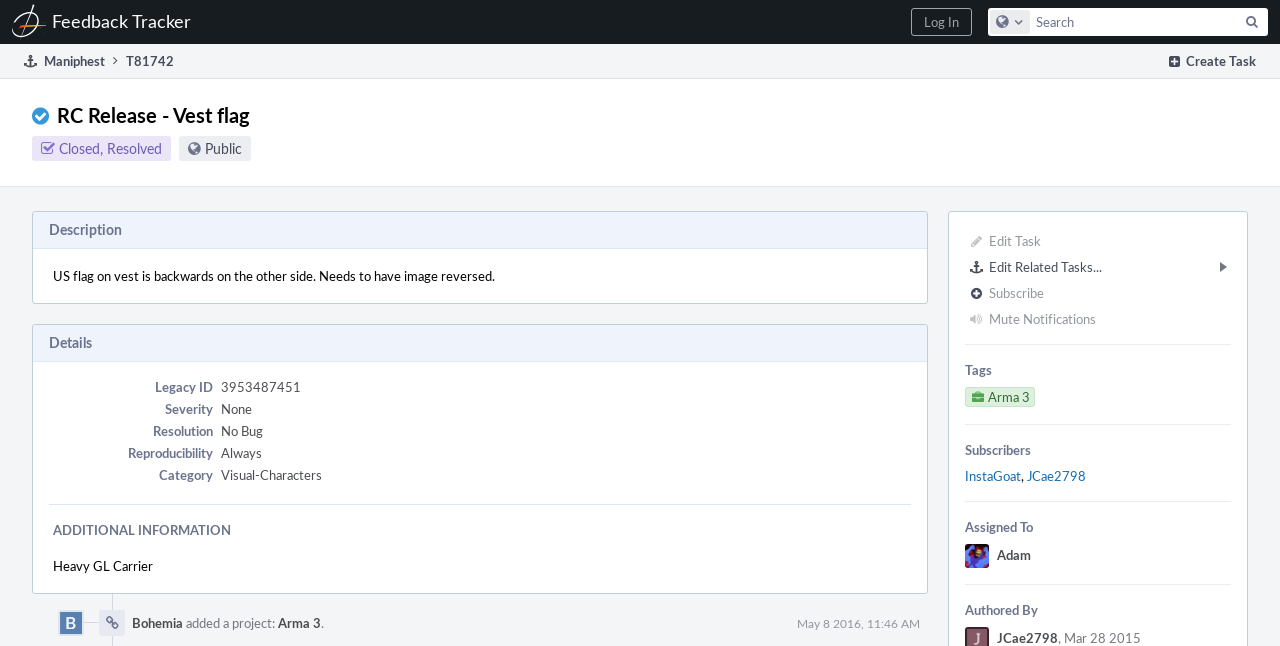Who is the assigned person for task T81742?
Provide a detailed and well-explained answer to the question.

I found the answer by looking at the 'Assigned To' section which mentions 'Adam' as the assigned person for task T81742.